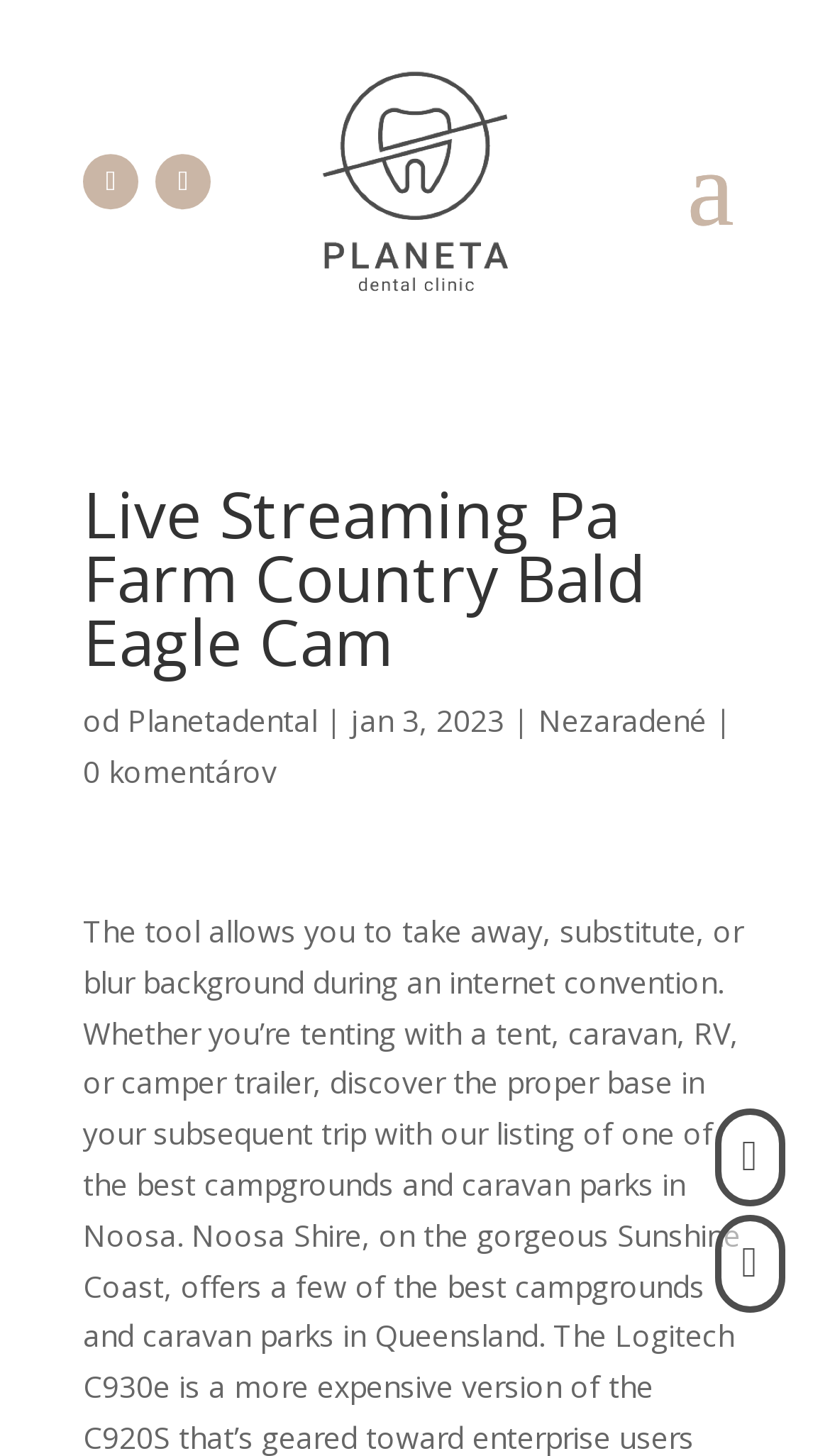Pinpoint the bounding box coordinates of the clickable element needed to complete the instruction: "Click the link to Live Streaming Pa Farm Country Bald Eagle Cam". The coordinates should be provided as four float numbers between 0 and 1: [left, top, right, bottom].

[0.1, 0.332, 0.9, 0.478]